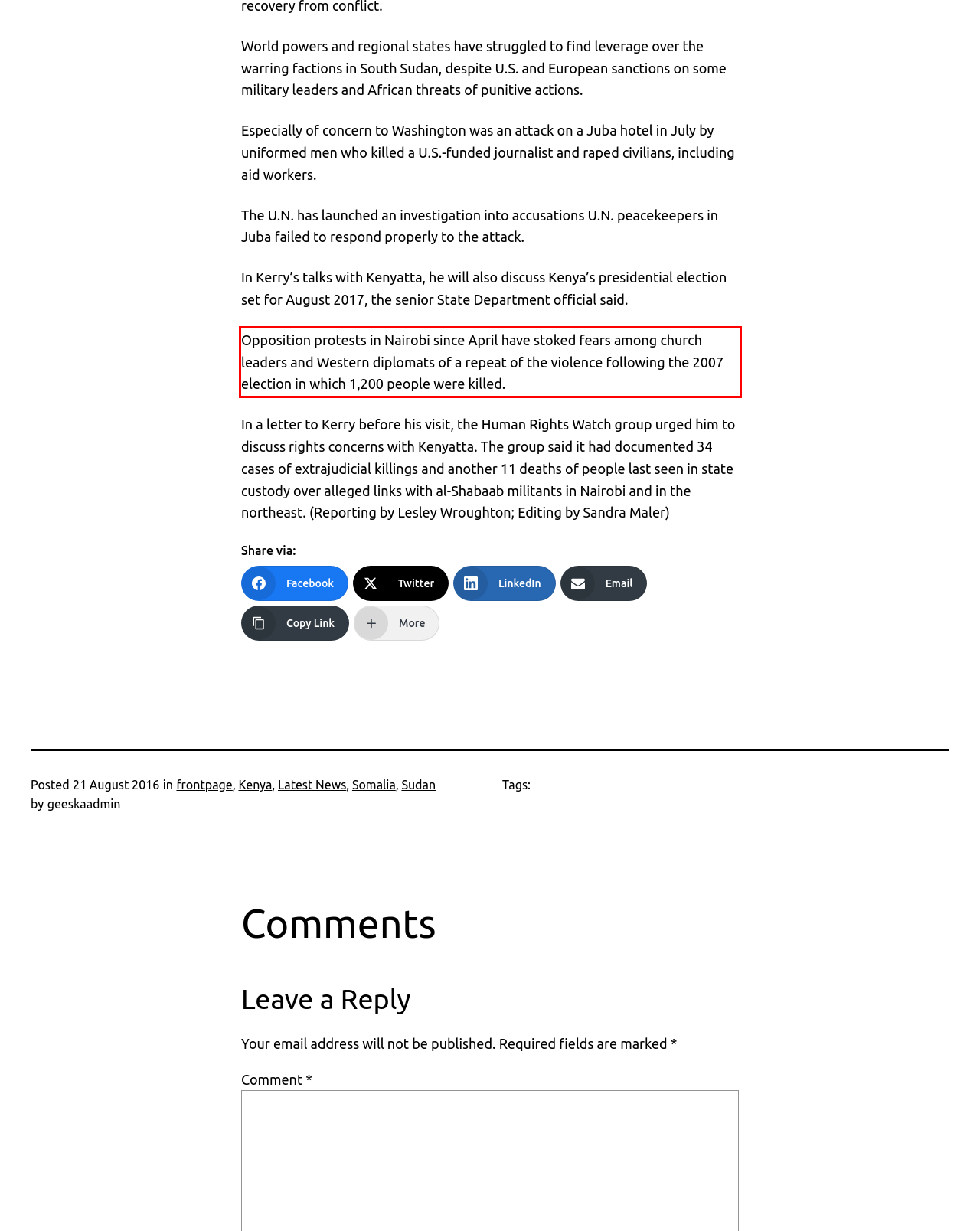You are provided with a screenshot of a webpage featuring a red rectangle bounding box. Extract the text content within this red bounding box using OCR.

Opposition protests in Nairobi since April have stoked fears among church leaders and Western diplomats of a repeat of the violence following the 2007 election in which 1,200 people were killed.